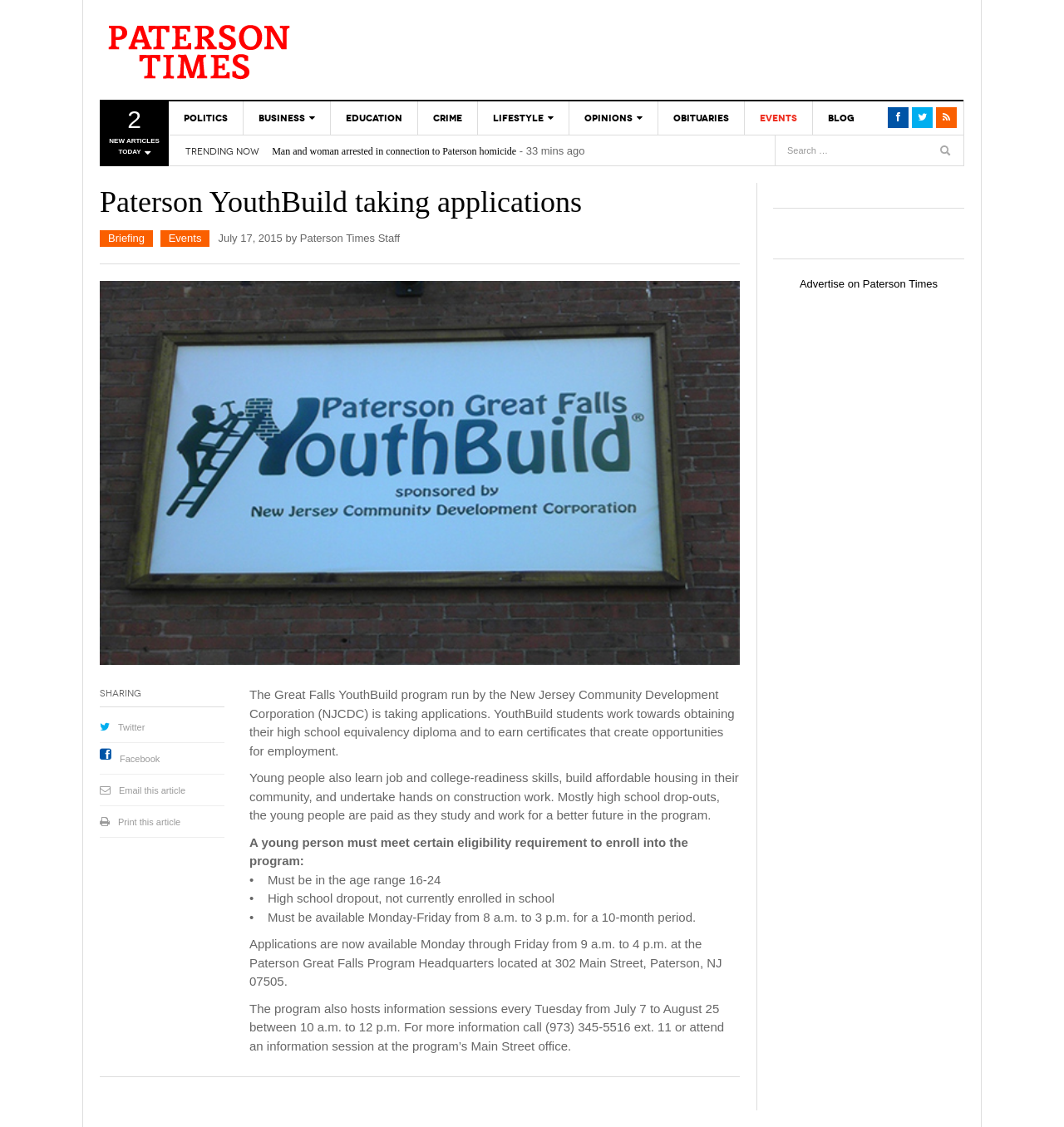Please identify the bounding box coordinates of the area that needs to be clicked to fulfill the following instruction: "Share the article on Twitter."

[0.111, 0.641, 0.136, 0.65]